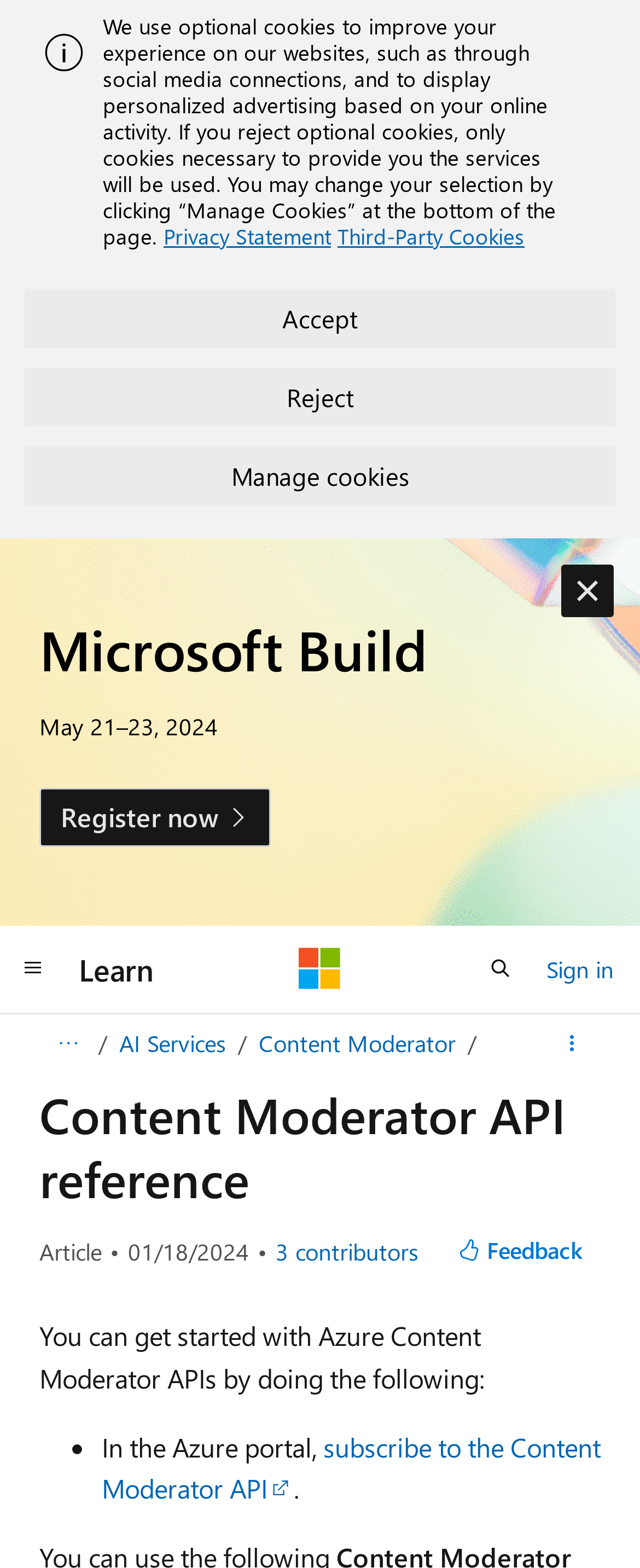Elaborate on the webpage's design and content in a detailed caption.

This webpage is about the Content Moderator API reference for Azure AI services. At the top, there is an alert section with an image and a message about optional cookies, along with links to the Privacy Statement and Third-Party Cookies. Below this section, there are three buttons: Accept, Reject, and Manage Cookies.

On the left side, there is a navigation menu with links to Microsoft Build, Learn, Microsoft, and Sign in. There is also a search button and a button to open the global navigation.

The main content of the page is divided into sections. The first section has a heading "Content Moderator API reference" and a brief description of the article, including the review date and a list of contributors. Below this, there is a button to view all contributors.

The next section provides instructions on how to get started with Azure Content Moderator APIs, with a list of steps to follow. The list includes a link to subscribe to the Content Moderator API in the Azure portal.

Throughout the page, there are several buttons and links, including a button to dismiss the alert, a link to register for Microsoft Build, and a button to provide feedback.